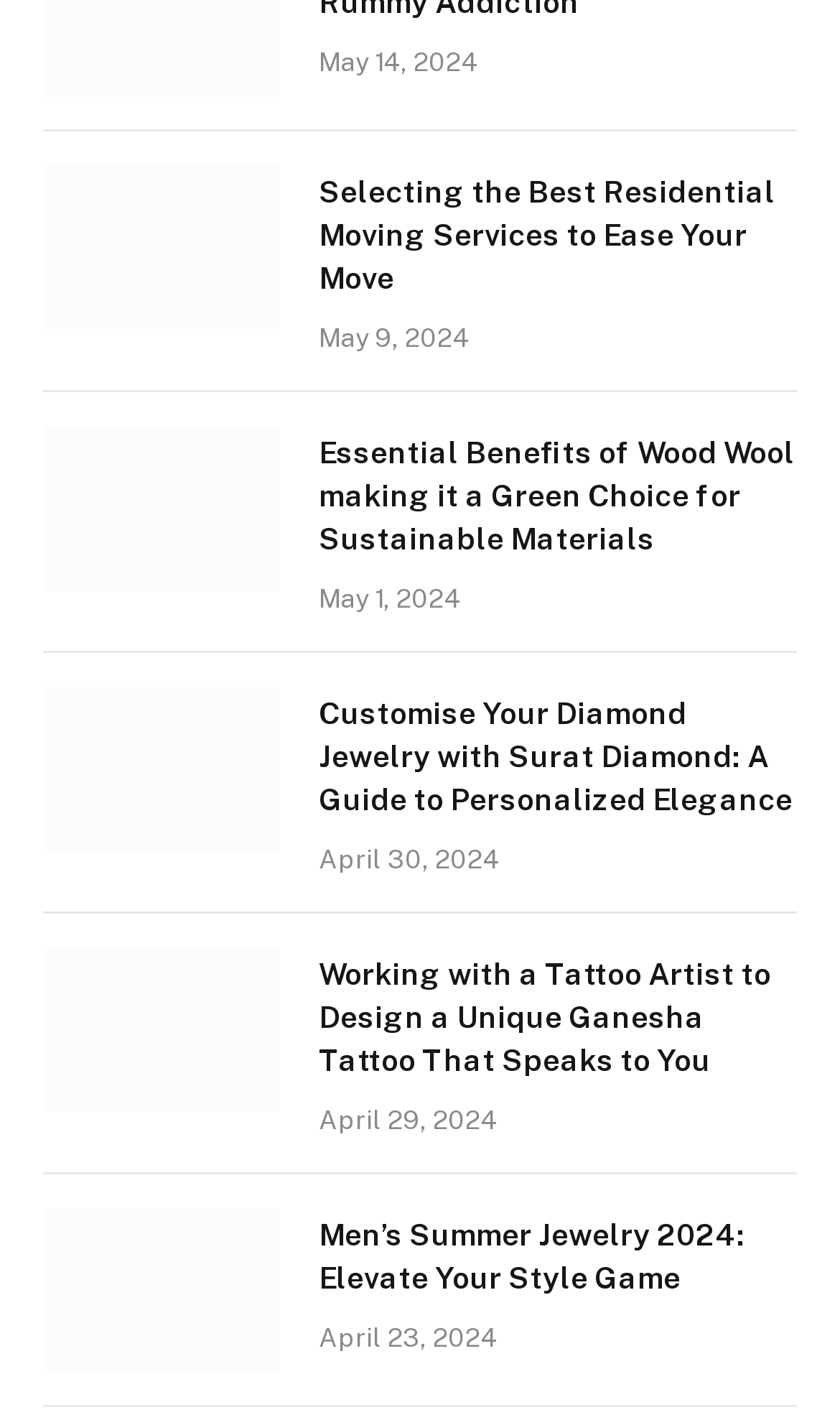Please indicate the bounding box coordinates of the element's region to be clicked to achieve the instruction: "Visit 'Apps For Ipad'". Provide the coordinates as four float numbers between 0 and 1, i.e., [left, top, right, bottom].

None